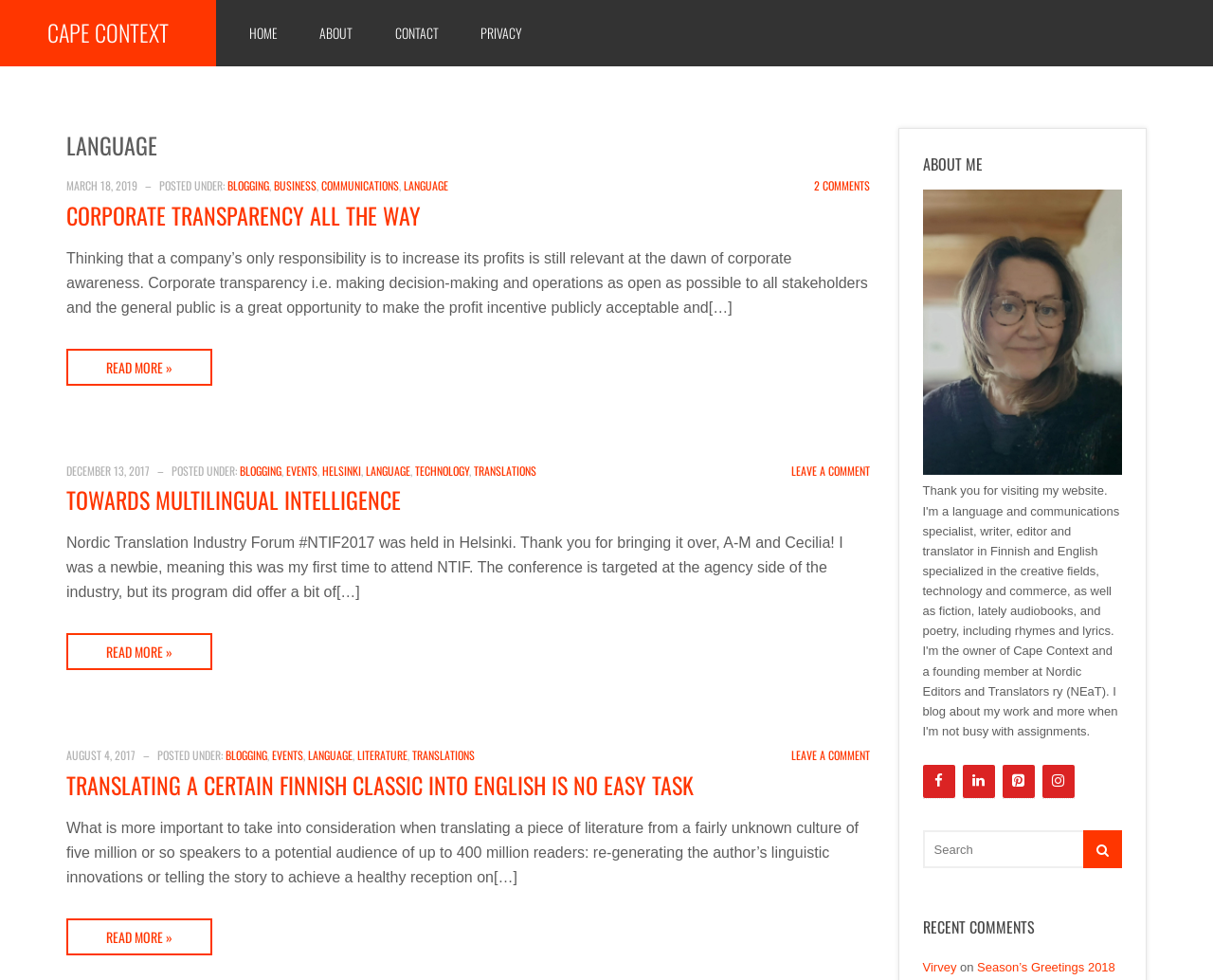What categories are available for posting?
Utilize the image to construct a detailed and well-explained answer.

I examined the 'POSTED UNDER:' sections of each article and found the categories listed. These categories are links, and they appear to be categories under which articles can be posted.